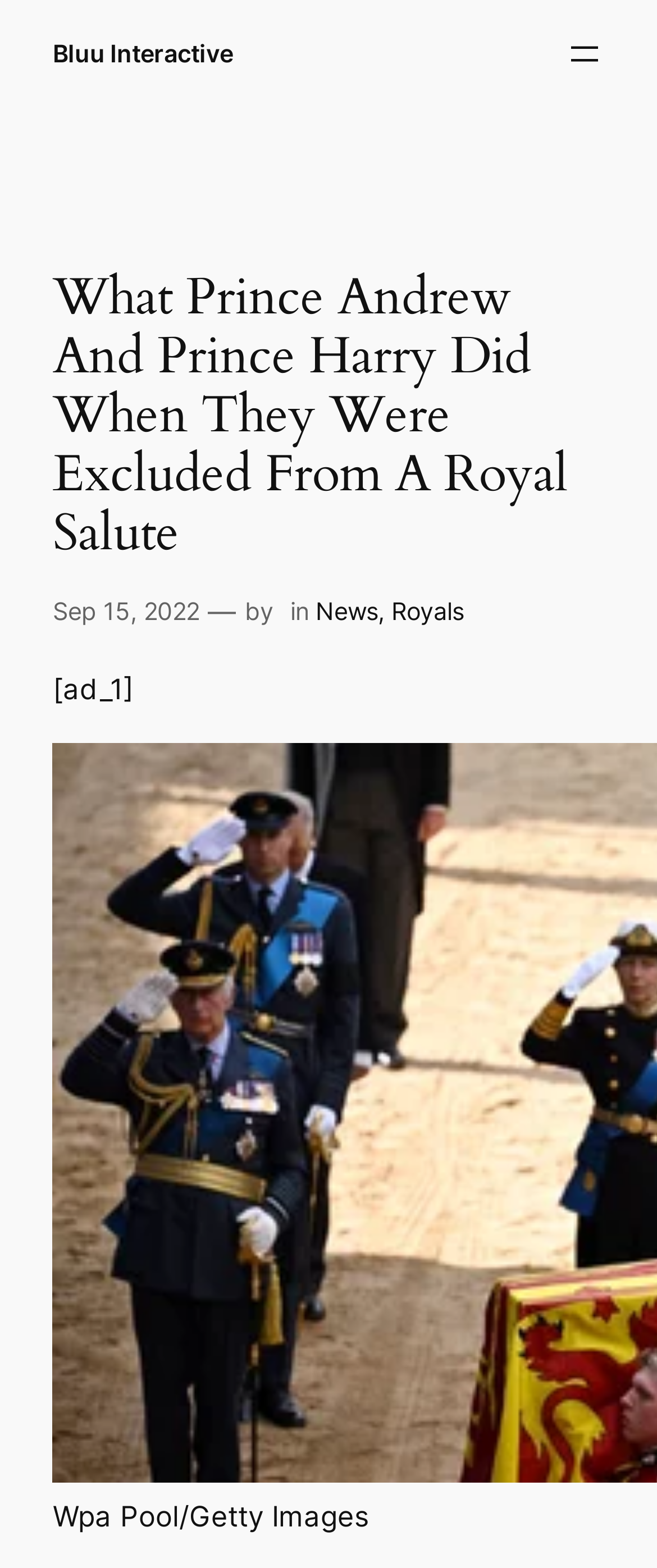Provide a one-word or one-phrase answer to the question:
What is the date of the article?

Sep 15, 2022